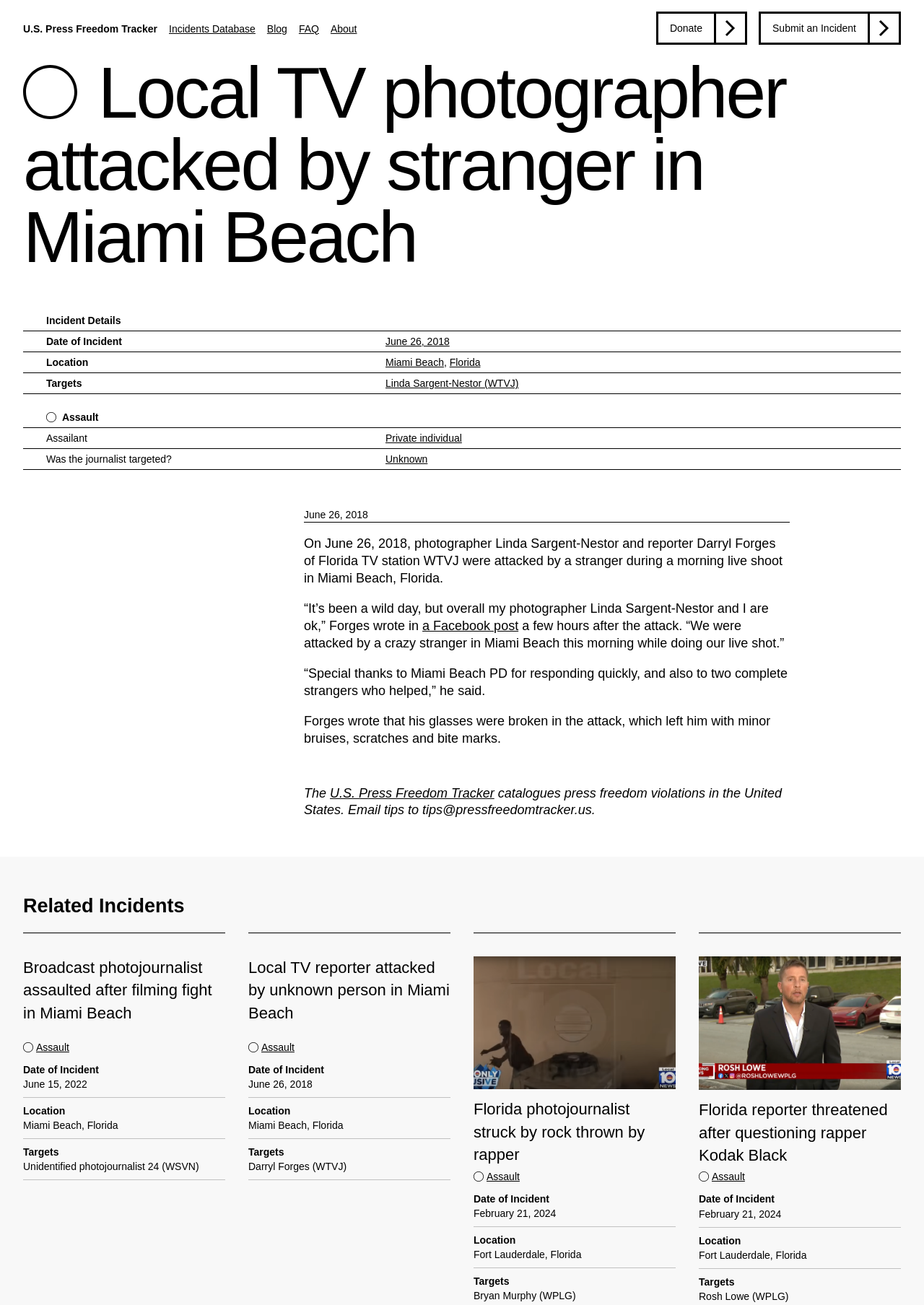Please locate and retrieve the main header text of the webpage.

 Local TV photographer attacked by stranger in Miami Beach